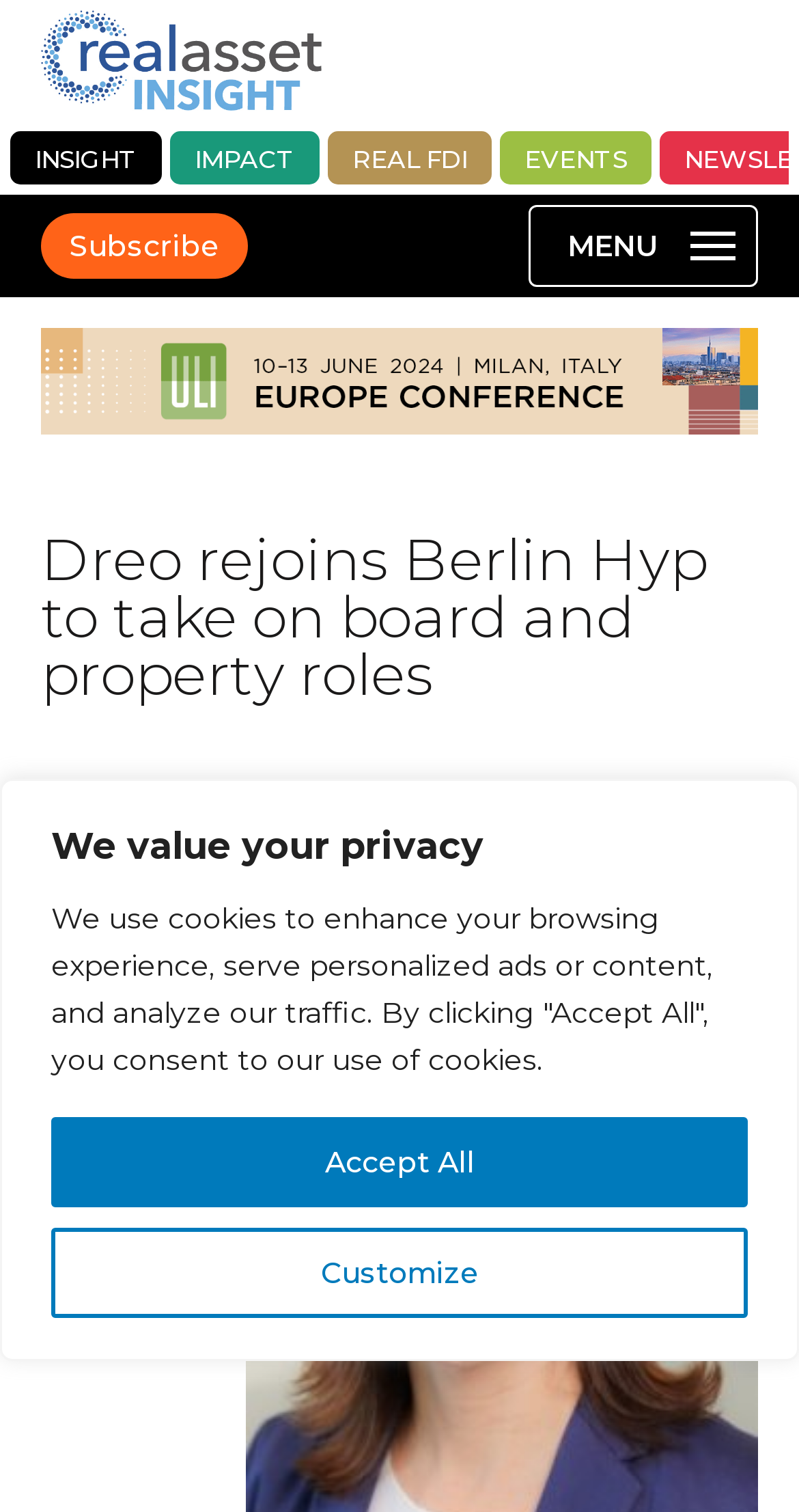Show the bounding box coordinates of the element that should be clicked to complete the task: "View terms of service".

None